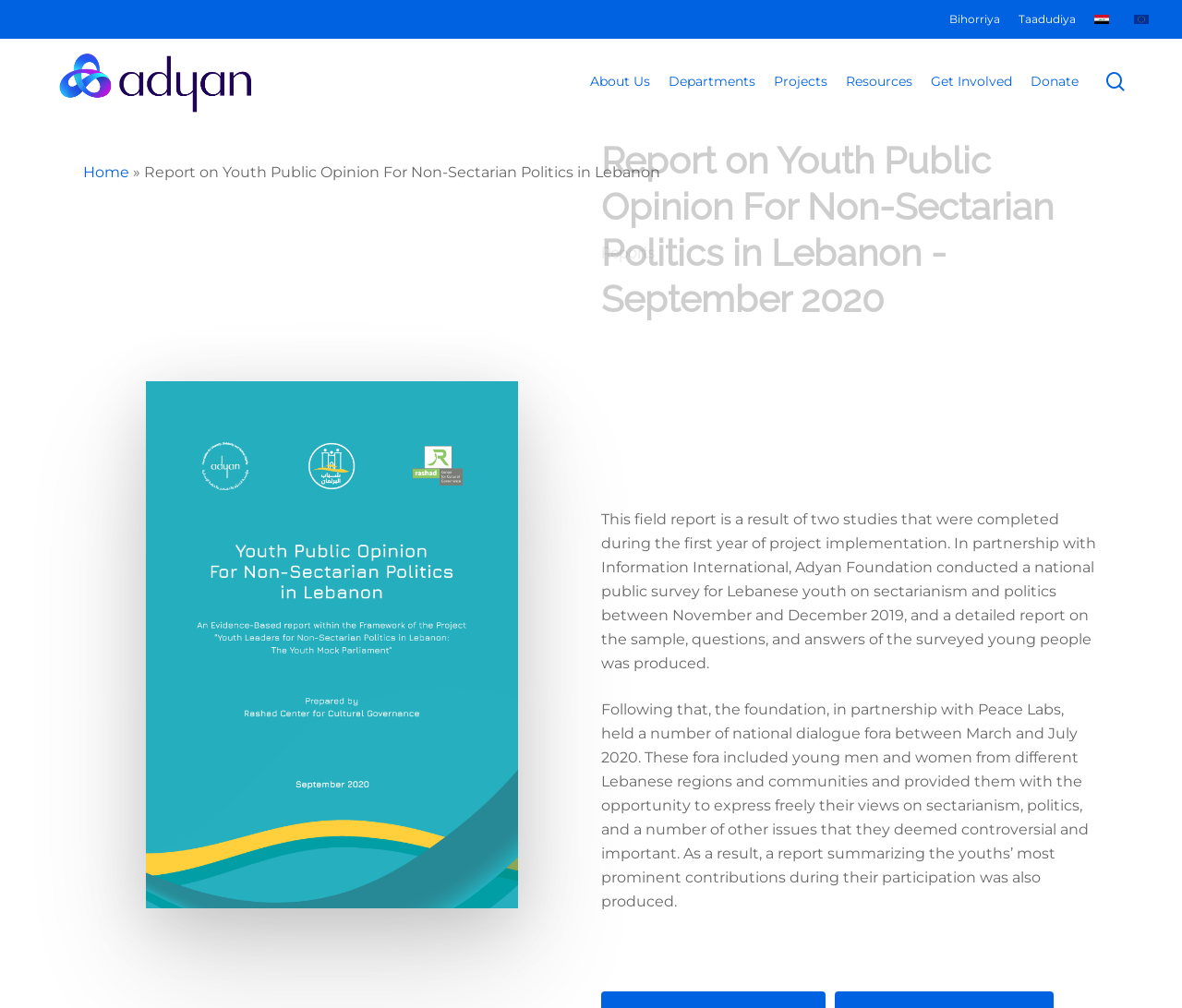Please provide a comprehensive response to the question below by analyzing the image: 
What is the name of the foundation mentioned?

The name of the foundation mentioned is Adyan, which is also the title of the image at the top left corner of the webpage, and is linked to the 'About Us' section.